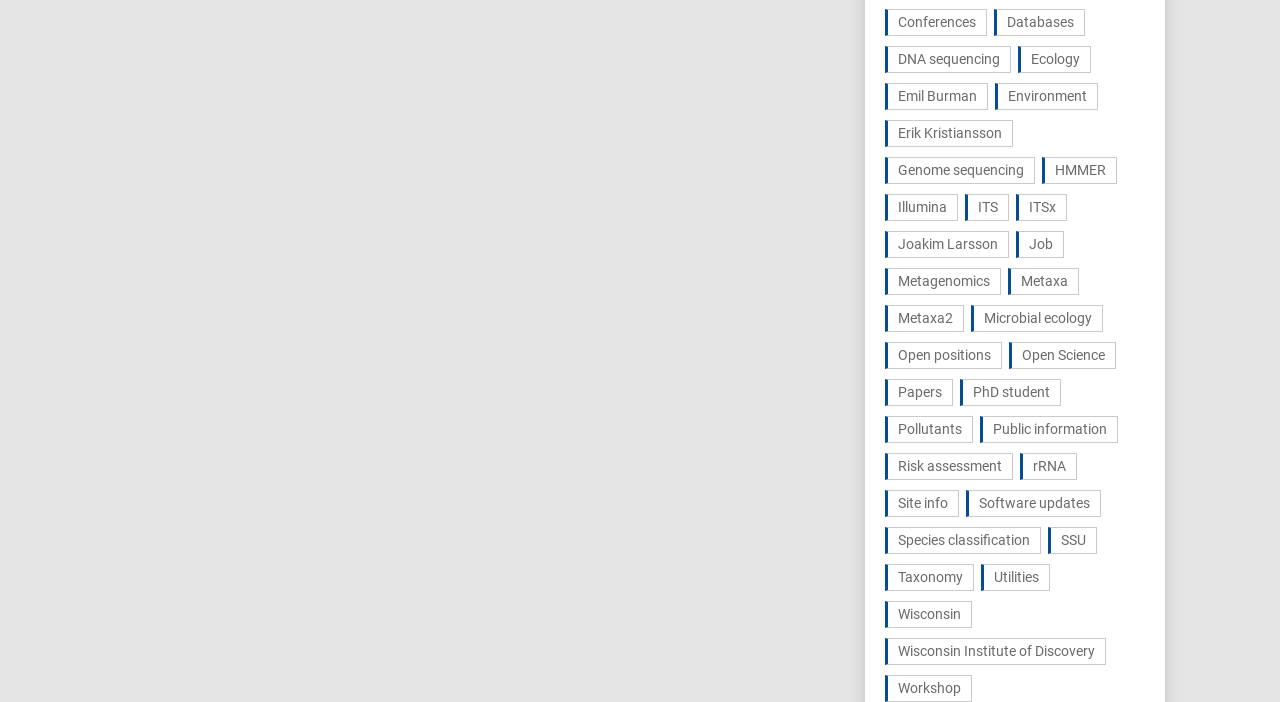What is the topic with the most items?
Kindly offer a comprehensive and detailed response to the question.

I looked at the link elements on the webpage and found that the link with the most items is 'Microbial ecology (95 items)'. This suggests that the webpage has a strong focus on microbial ecology.